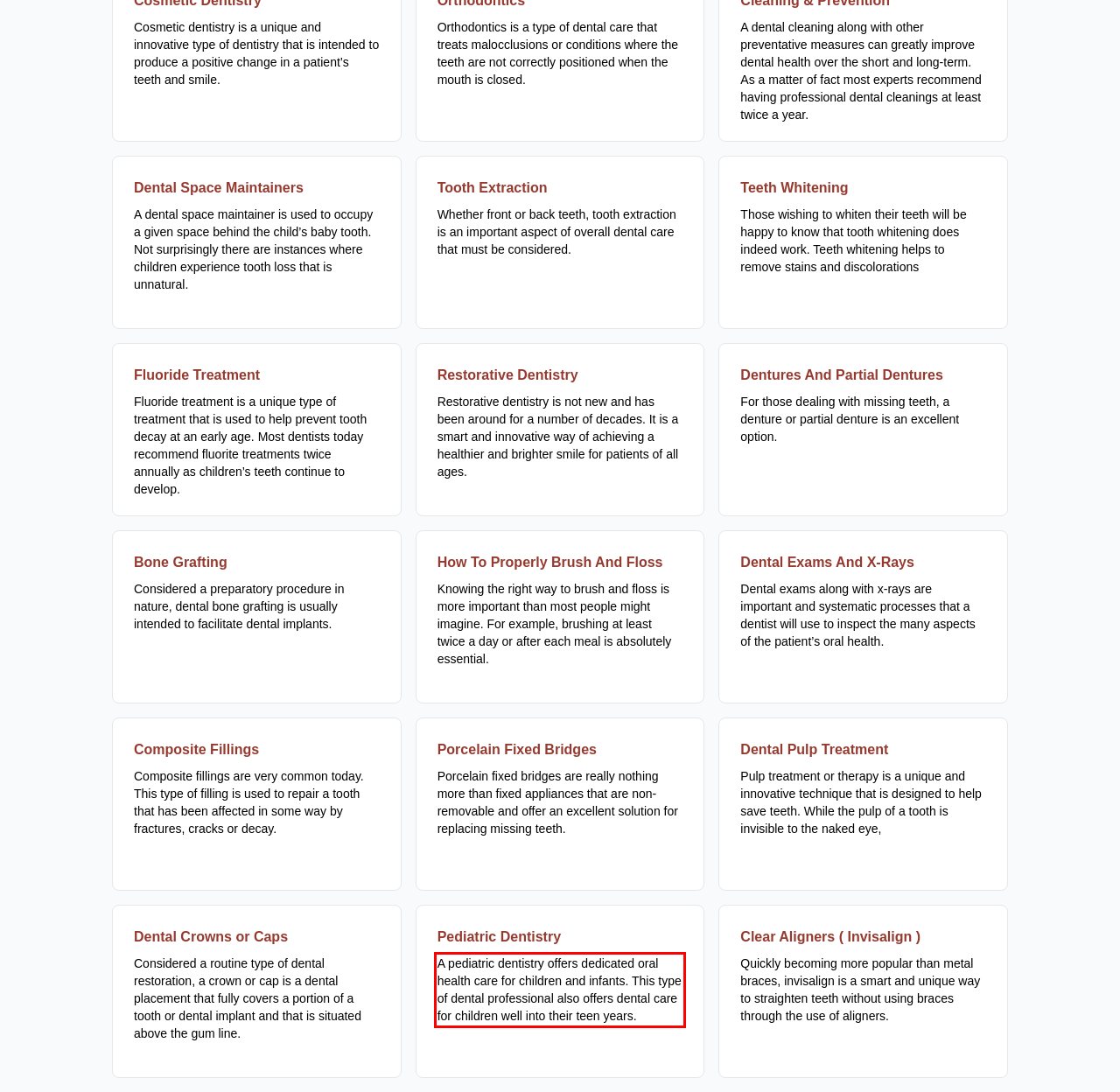Observe the screenshot of the webpage, locate the red bounding box, and extract the text content within it.

A pediatric dentistry offers dedicated oral health care for children and infants. This type of dental professional also offers dental care for children well into their teen years.